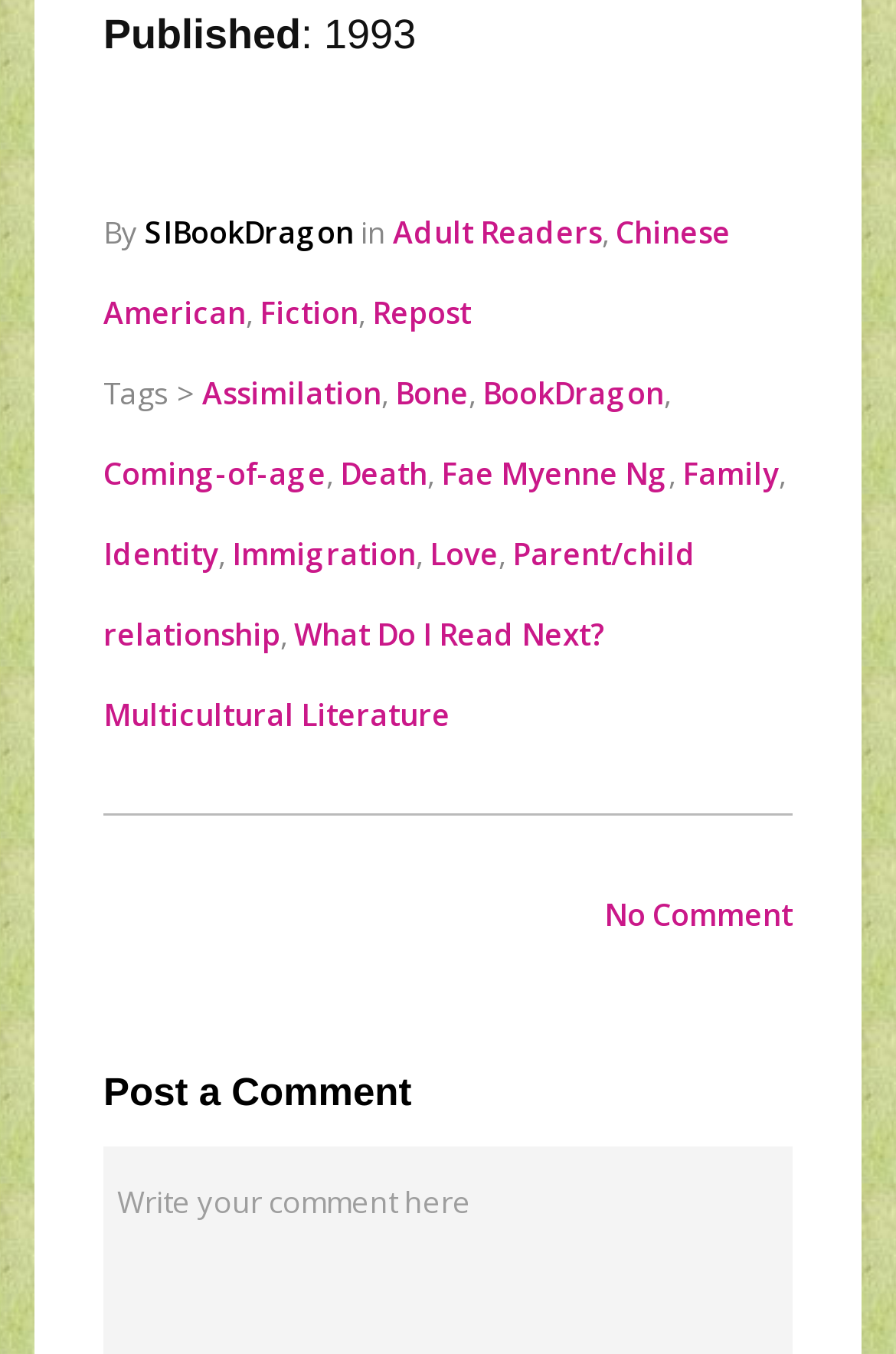Locate the bounding box coordinates of the clickable part needed for the task: "Click on the 'No Comment' link".

[0.674, 0.661, 0.885, 0.691]